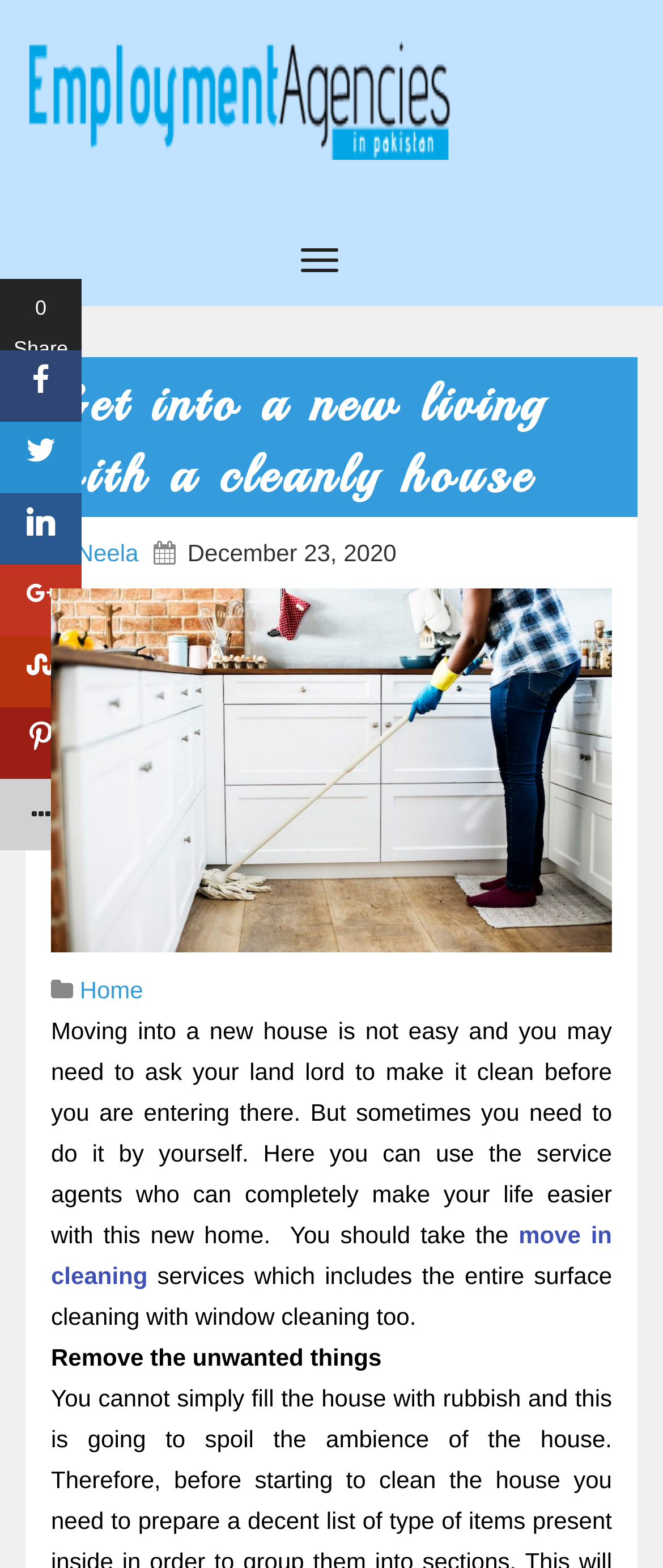Determine the main headline of the webpage and provide its text.

Get into a new living with a cleanly house